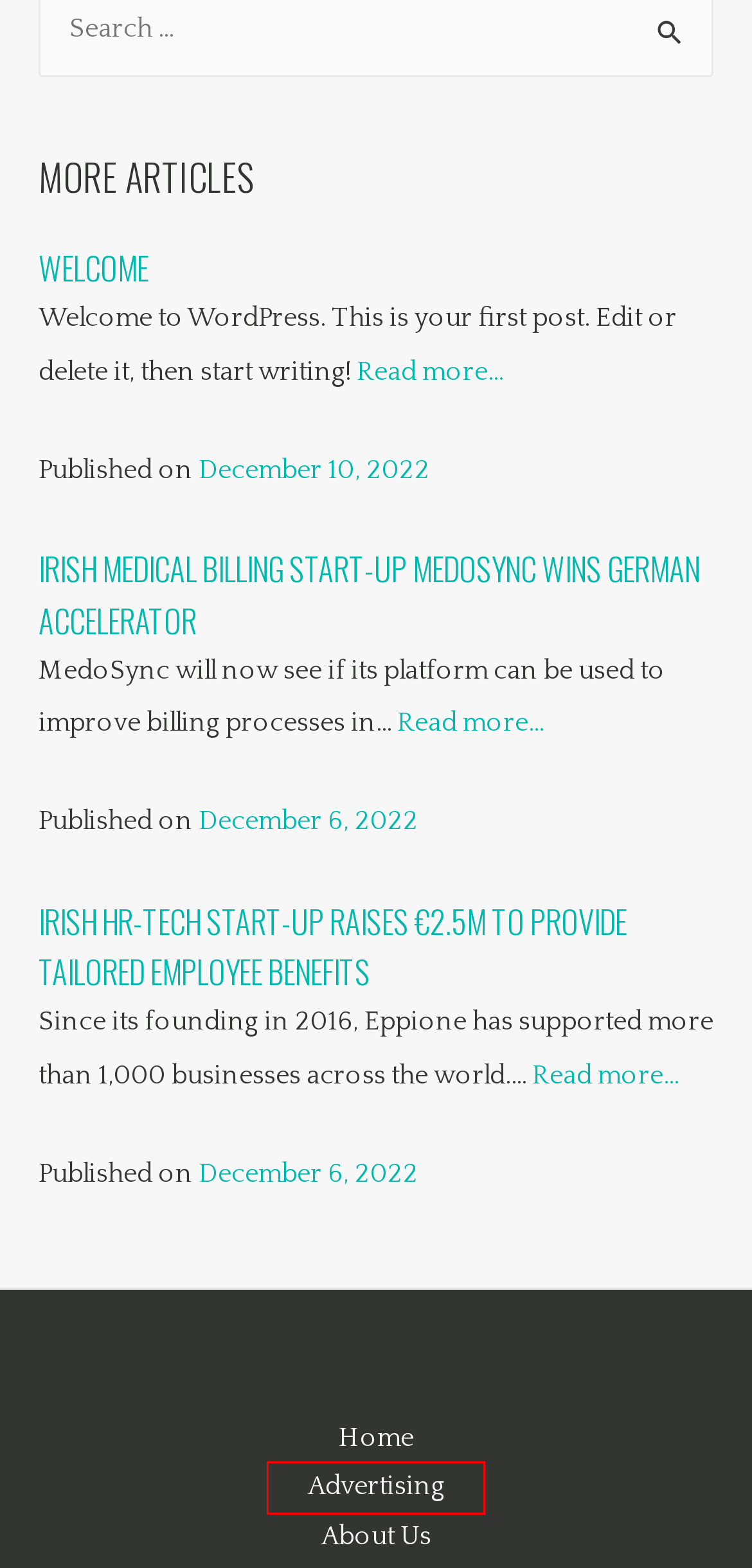You are provided with a screenshot of a webpage where a red rectangle bounding box surrounds an element. Choose the description that best matches the new webpage after clicking the element in the red bounding box. Here are the choices:
A. About Us | T.E.N.
B. Advertising | T.E.N.
C. Climate data startup Sust Global raises $3.2m | T.E.N. %
D. Welcome | T.E.N. %
E. The BASE and AwakenHub launch Start-up Incubator Programme | T.E.N. %
F. Cookie Policy | T.E.N.
G. Irish HR-tech start-up raises €2.5m to provide tailored employee benefits | T.E.N. %
H. Irish medical billing start-up MedoSync wins German accelerator | T.E.N. %

B